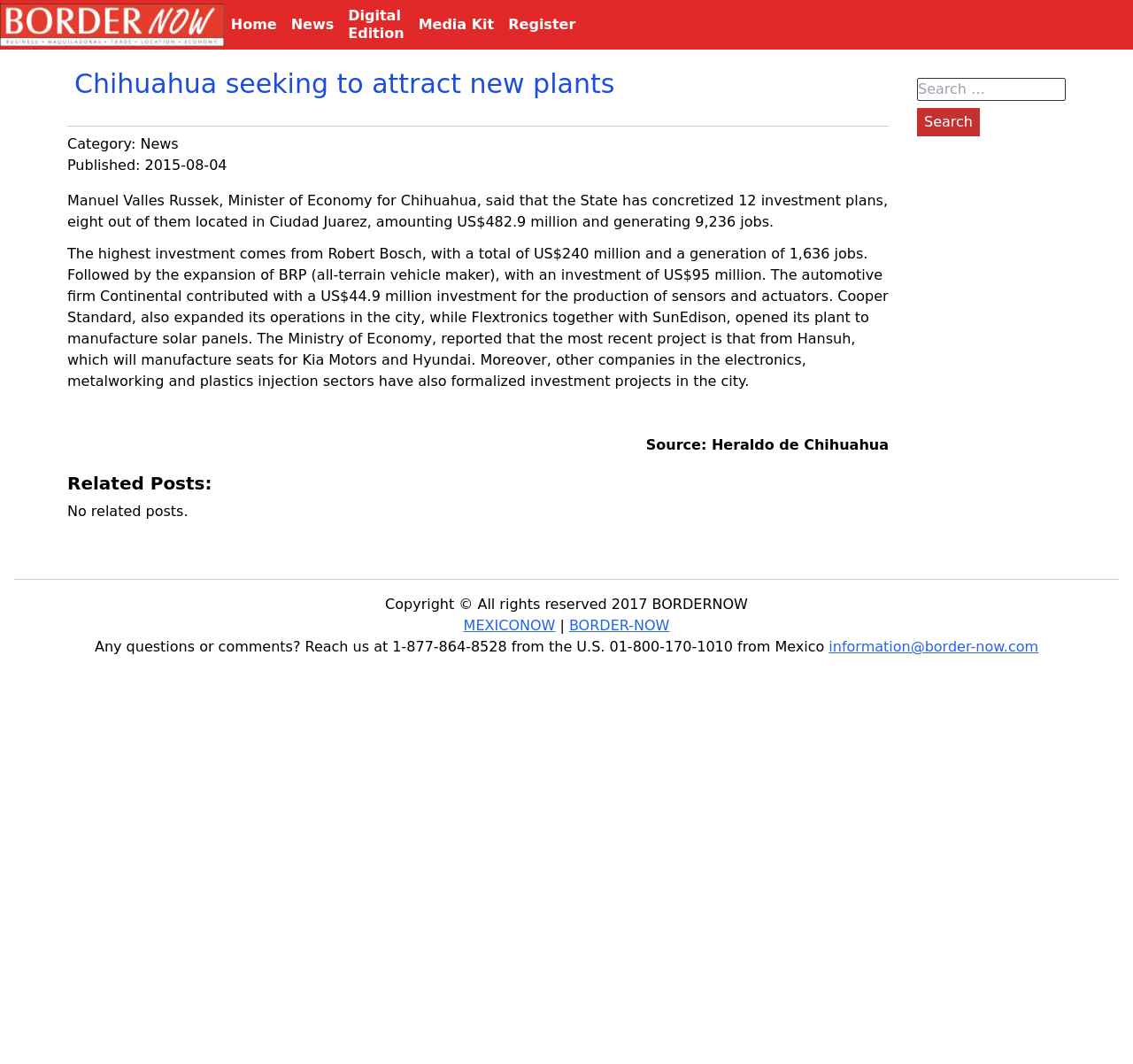Can you pinpoint the bounding box coordinates for the clickable element required for this instruction: "Search for something"? The coordinates should be four float numbers between 0 and 1, i.e., [left, top, right, bottom].

[0.809, 0.073, 0.941, 0.095]